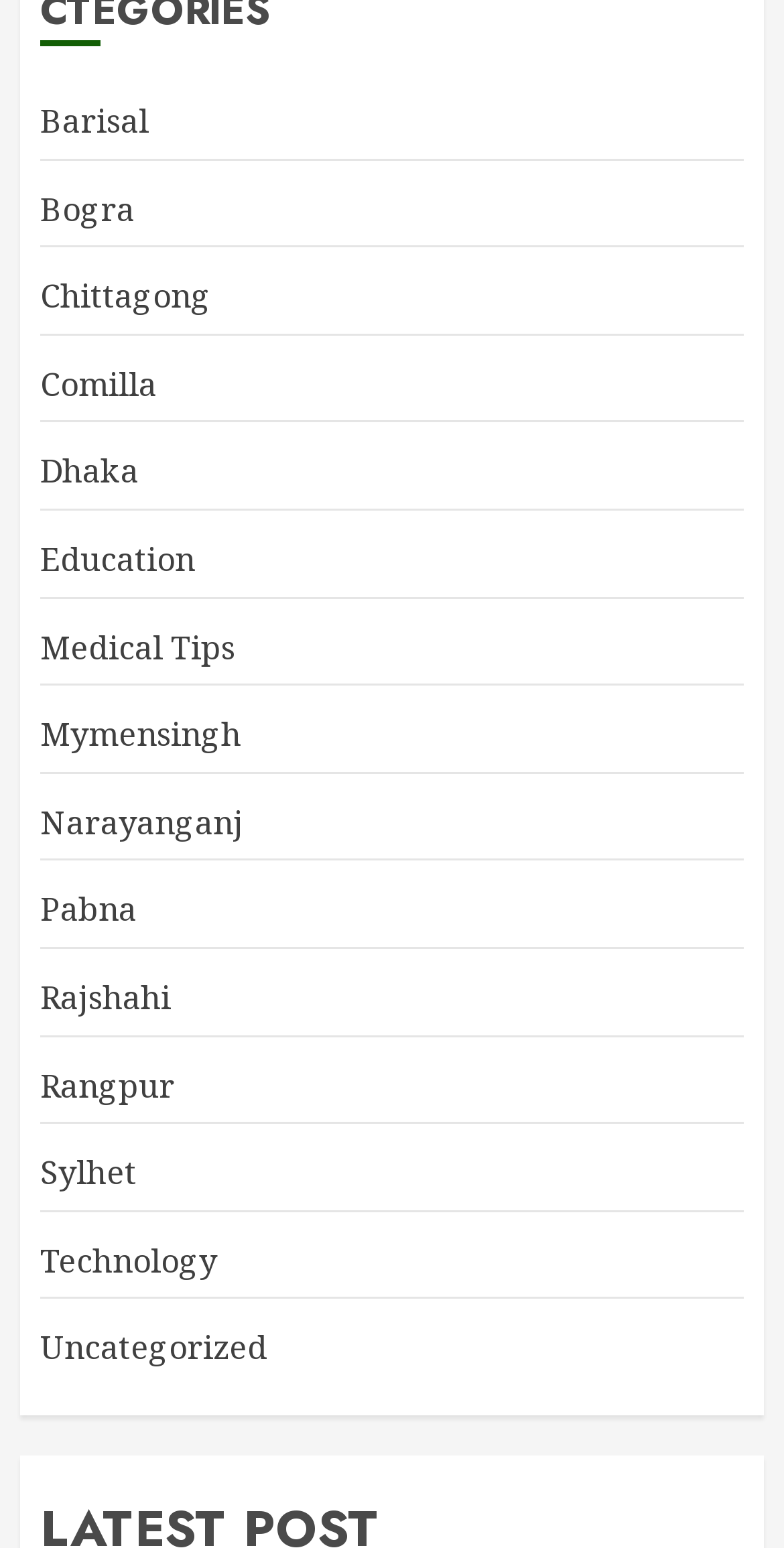Locate the bounding box coordinates of the area where you should click to accomplish the instruction: "go to Sylhet".

[0.051, 0.743, 0.174, 0.773]